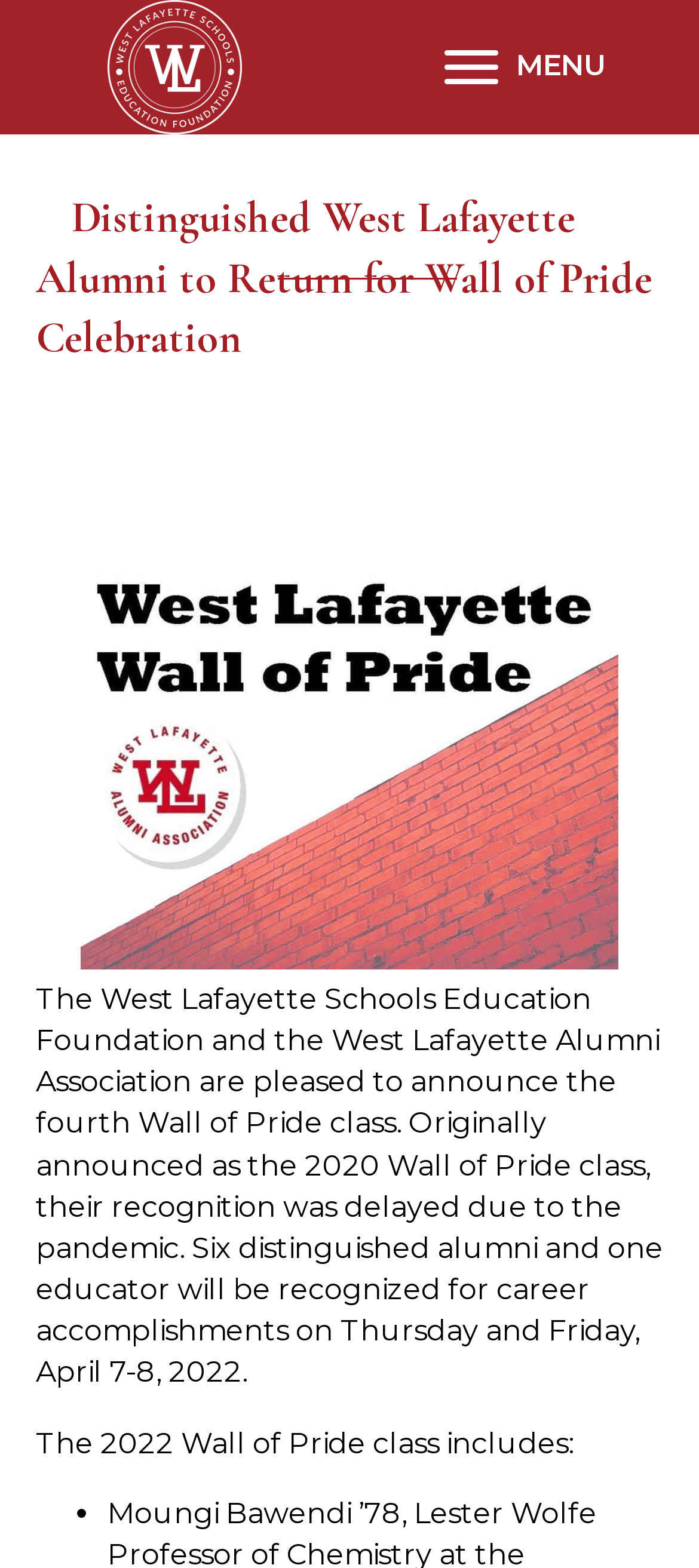Determine the primary headline of the webpage.

Distinguished West Lafayette Alumni to Return for Wall of Pride Celebration